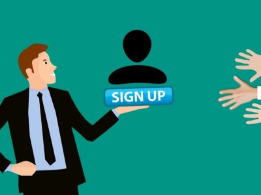Respond to the following question using a concise word or phrase: 
What do the hands in the background represent?

A sense of urgency and excitement